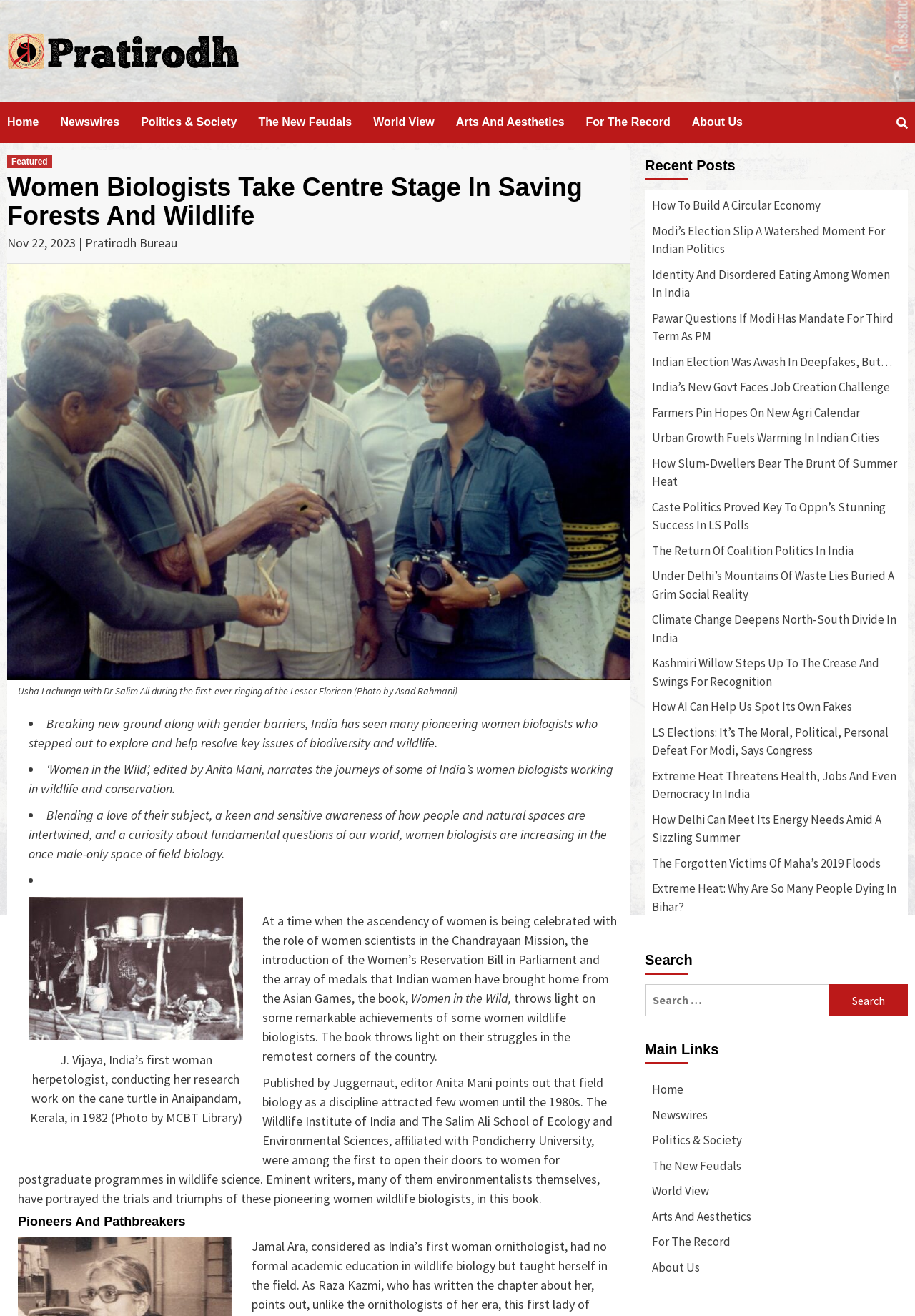Indicate the bounding box coordinates of the element that needs to be clicked to satisfy the following instruction: "Click on the 'About Us' link". The coordinates should be four float numbers between 0 and 1, i.e., [left, top, right, bottom].

[0.756, 0.077, 0.835, 0.109]